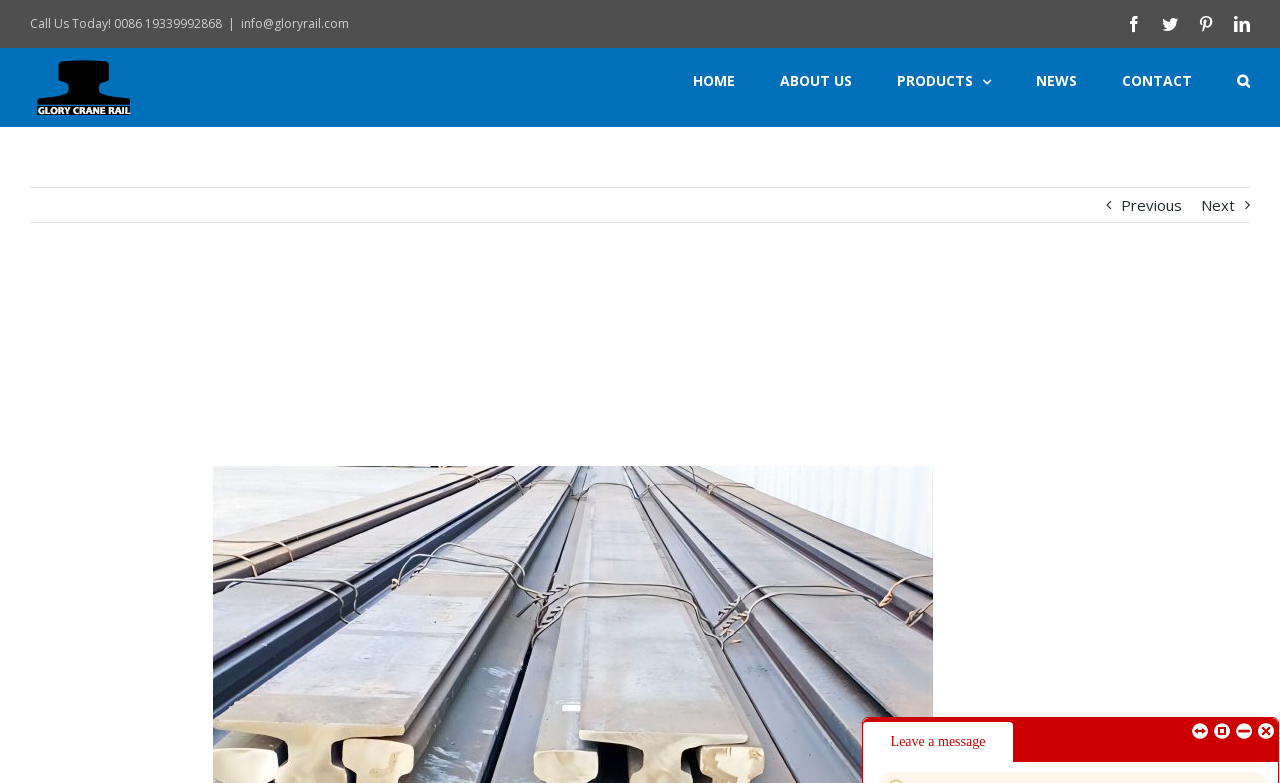Produce a meticulous description of the webpage.

The webpage is about the installation method of crane tracks. At the top left, there is a logo of a crane rail supplier, accompanied by a phone number and email address. To the right of the logo, there are social media links, including Facebook, Twitter, Pinterest, and LinkedIn. 

Below the logo and social media links, there is a main menu navigation bar with links to HOME, ABOUT US, PRODUCTS, NEWS, and CONTACT. The PRODUCTS link has a dropdown menu. On the right side of the navigation bar, there is a search button.

In the middle of the page, there are two navigation links, Previous and Next, which are likely used for pagination. 

At the bottom right of the page, there are four small images, likely used as decorative elements or icons.